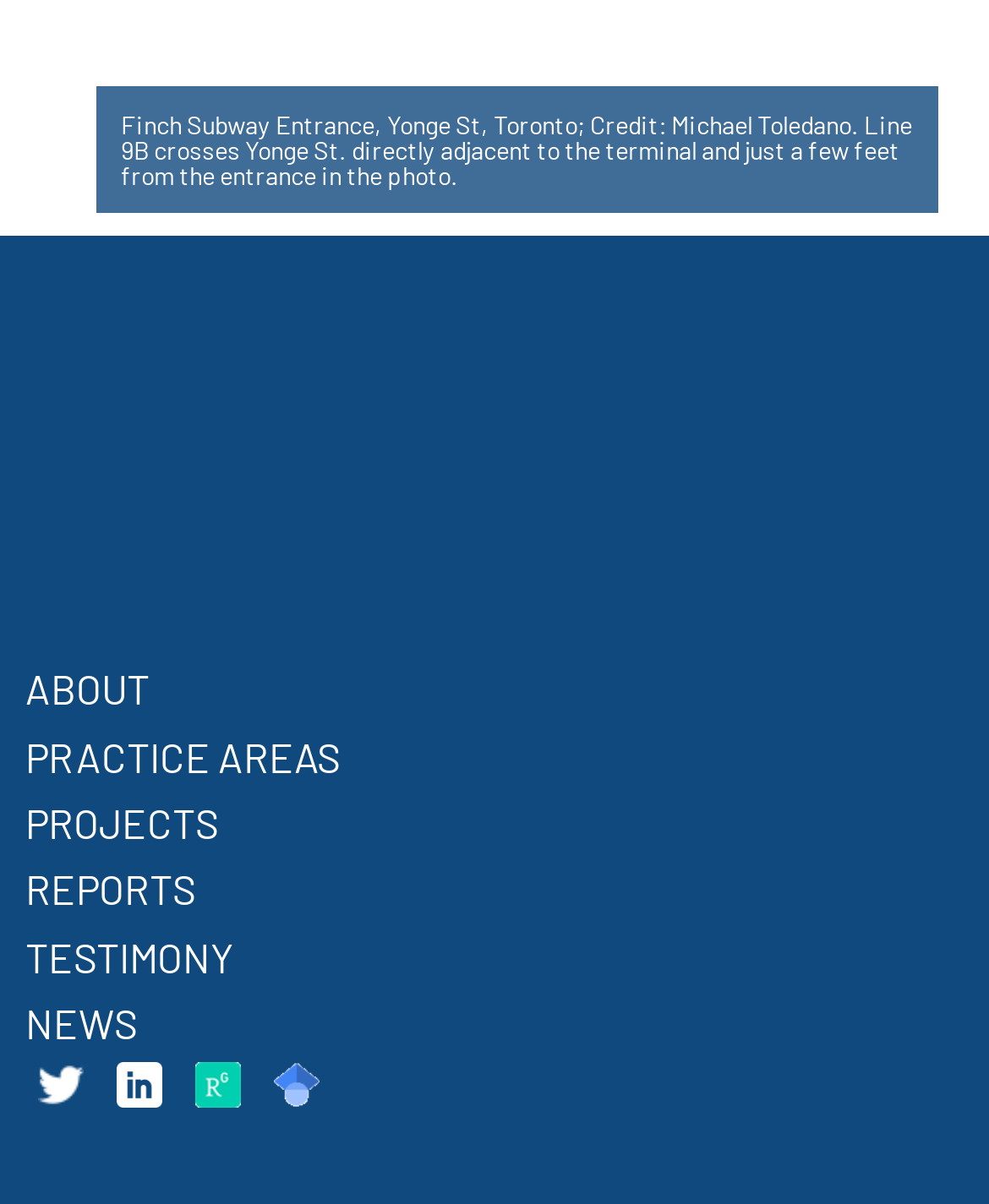Using the format (top-left x, top-left y, bottom-right x, bottom-right y), and given the element description, identify the bounding box coordinates within the screenshot: LinkedIn

[0.118, 0.881, 0.164, 0.919]